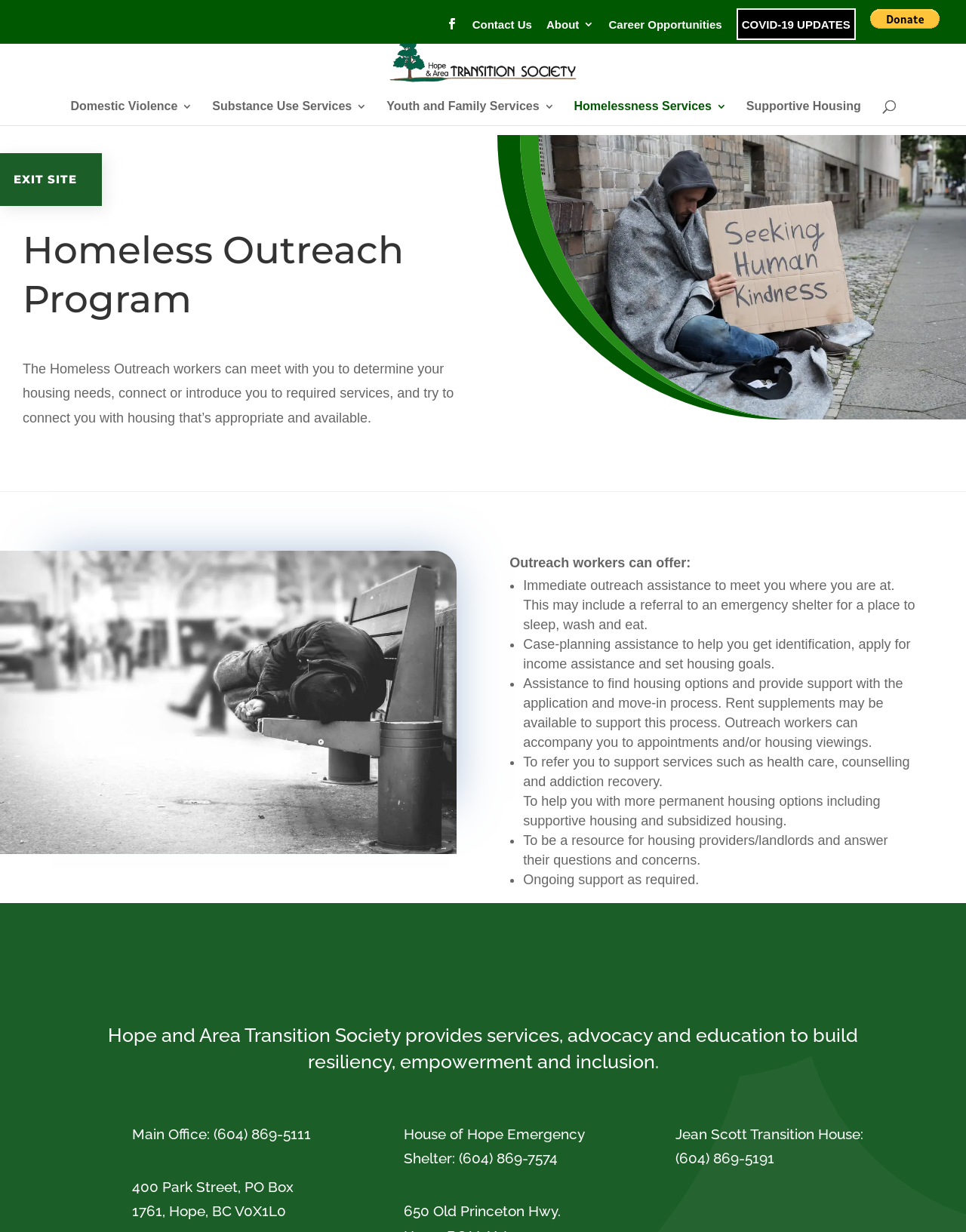Respond to the following question with a brief word or phrase:
How many types of services are listed under 'Outreach workers can offer:'?

6